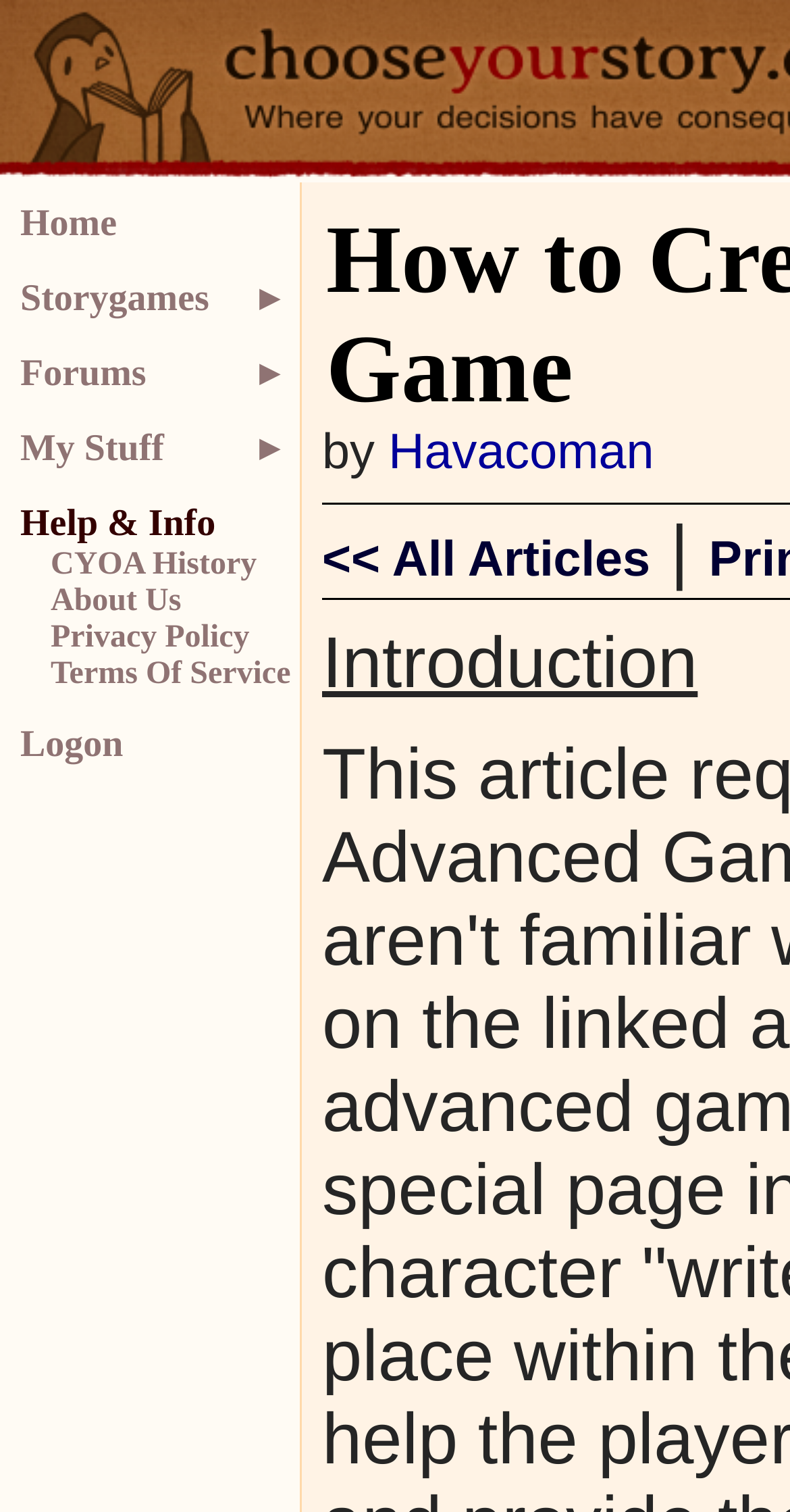Determine the bounding box coordinates of the element that should be clicked to execute the following command: "go to forums".

[0.026, 0.233, 0.374, 0.263]